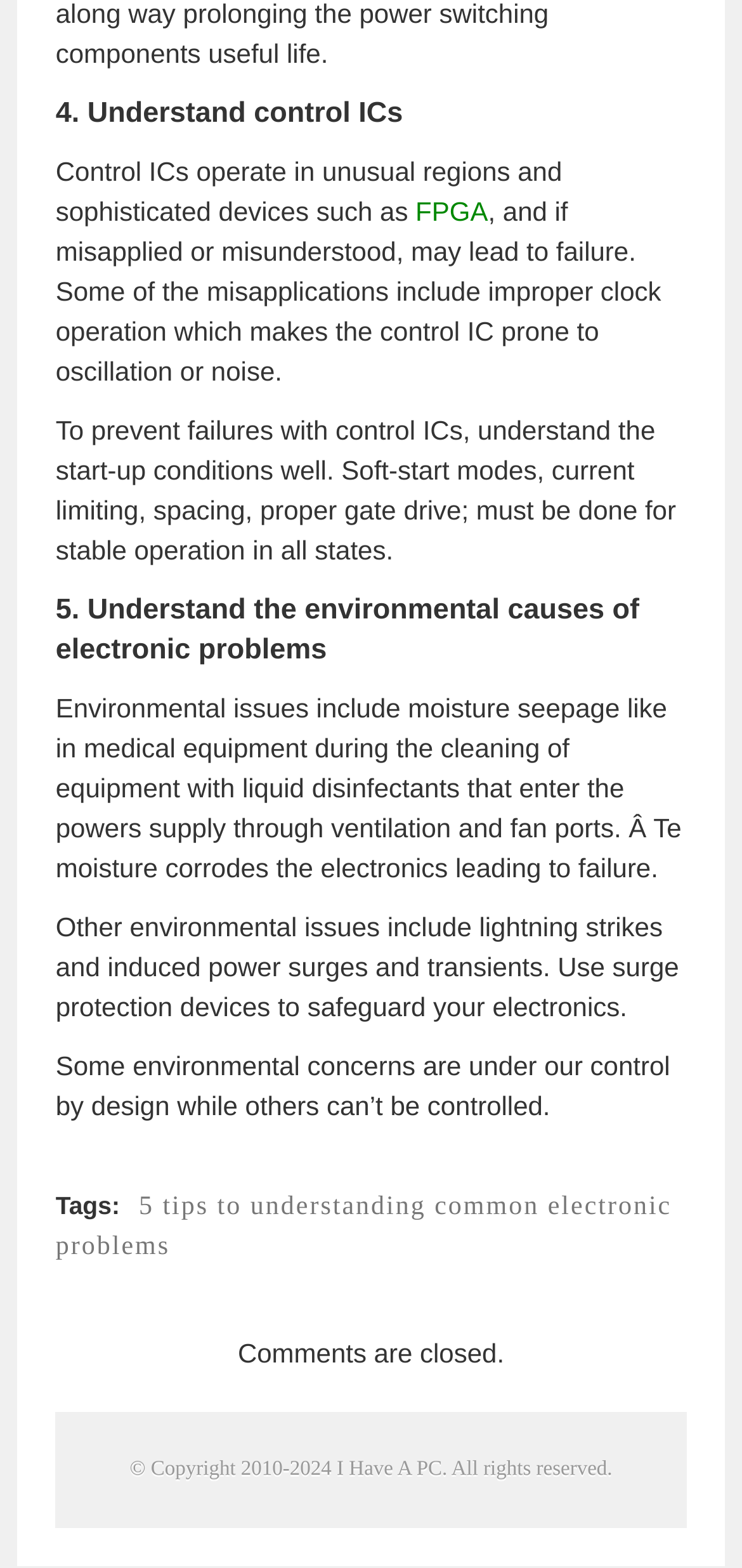Using the information shown in the image, answer the question with as much detail as possible: What is recommended to safeguard electronics from environmental issues?

The text suggests using surge protection devices to safeguard electronics from environmental issues such as lightning strikes and induced power surges and transients.